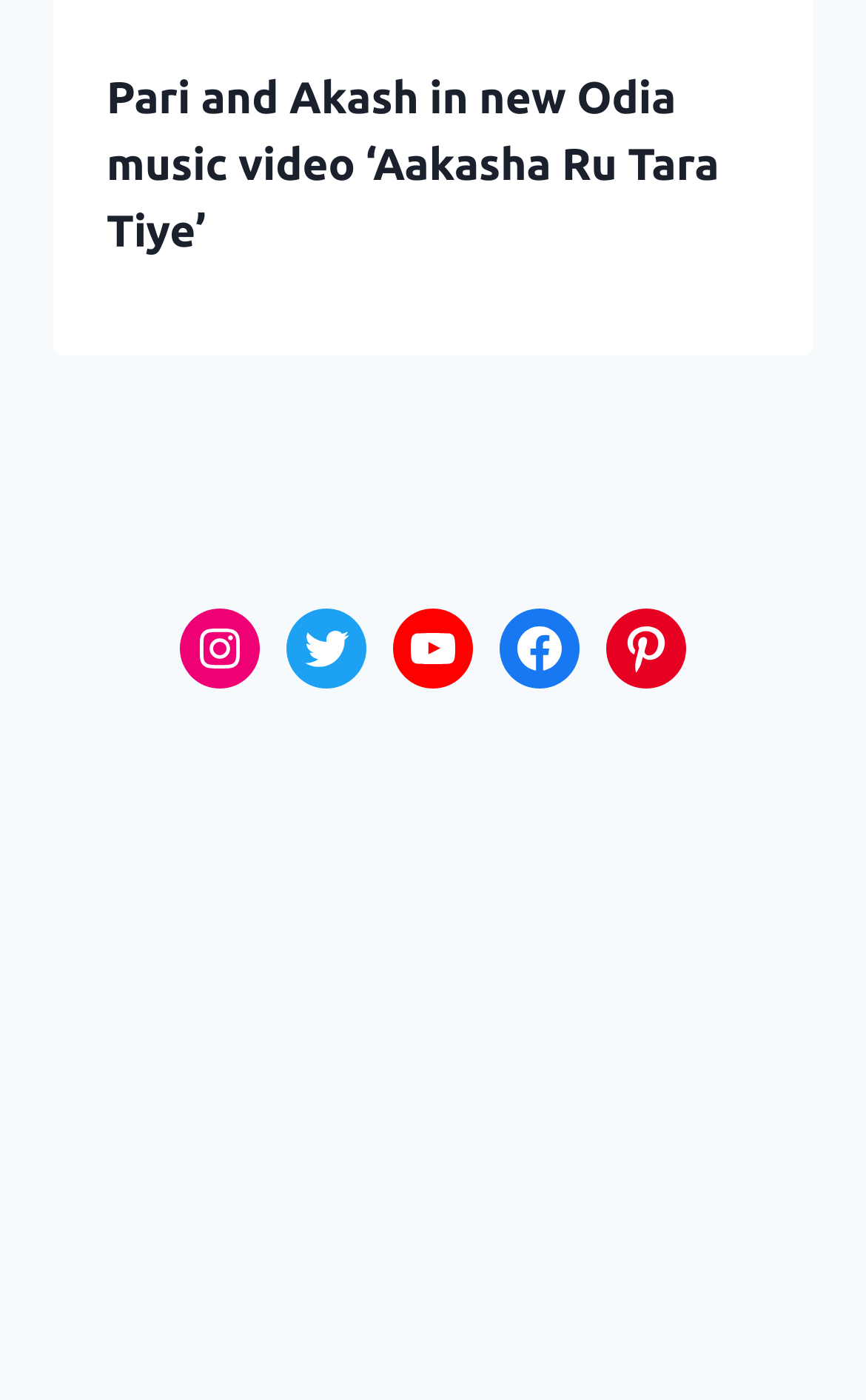Is the Facebook link above the Twitter link?
Please respond to the question thoroughly and include all relevant details.

By analyzing the y1 and y2 coordinates of the Facebook and Twitter links, we can determine their vertical positions. The y1 and y2 coordinates of the Facebook link are 0.434 and 0.491, respectively, and the y1 and y2 coordinates of the Twitter link are 0.434 and 0.491, respectively. Since the y1 and y2 coordinates are the same, the Facebook link is not above the Twitter link.